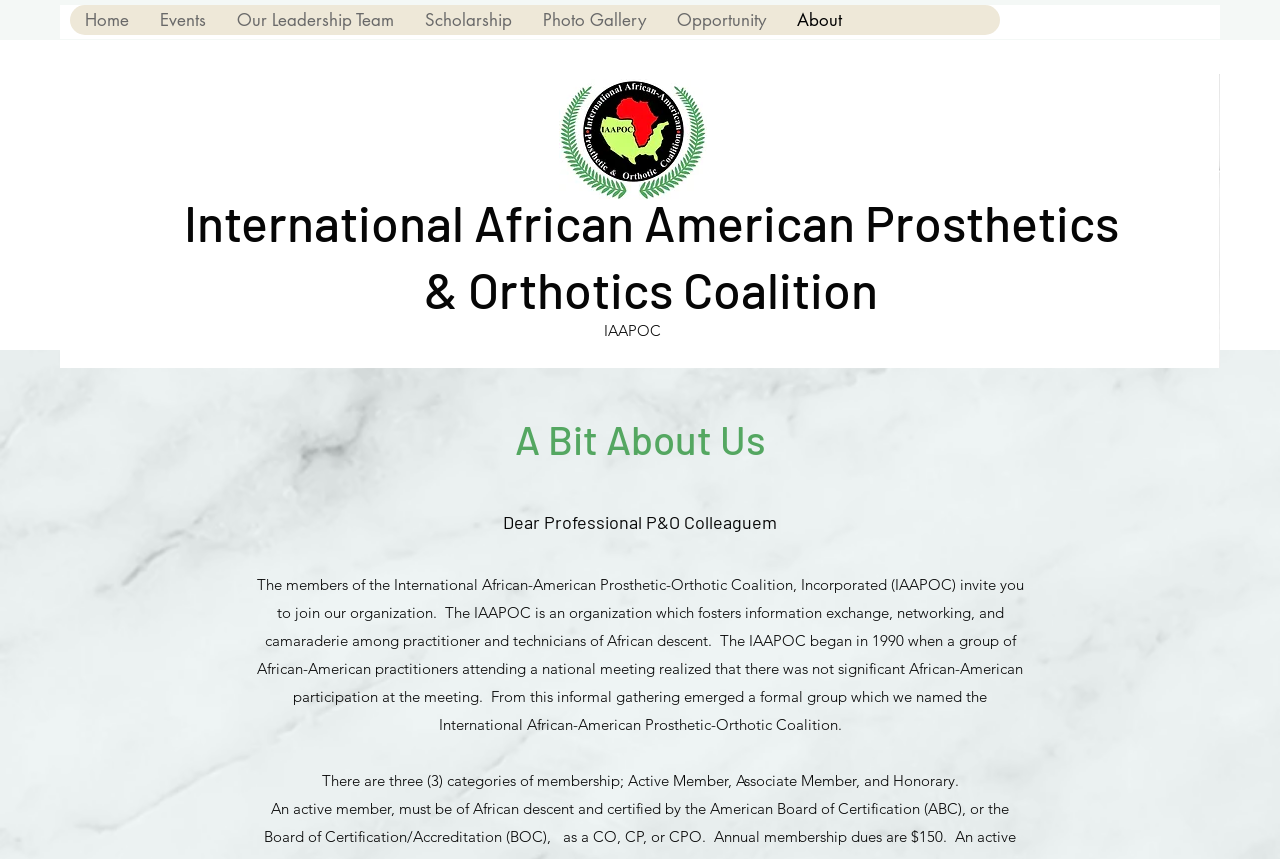Please identify the primary heading of the webpage and give its text content.

A Bit About Us